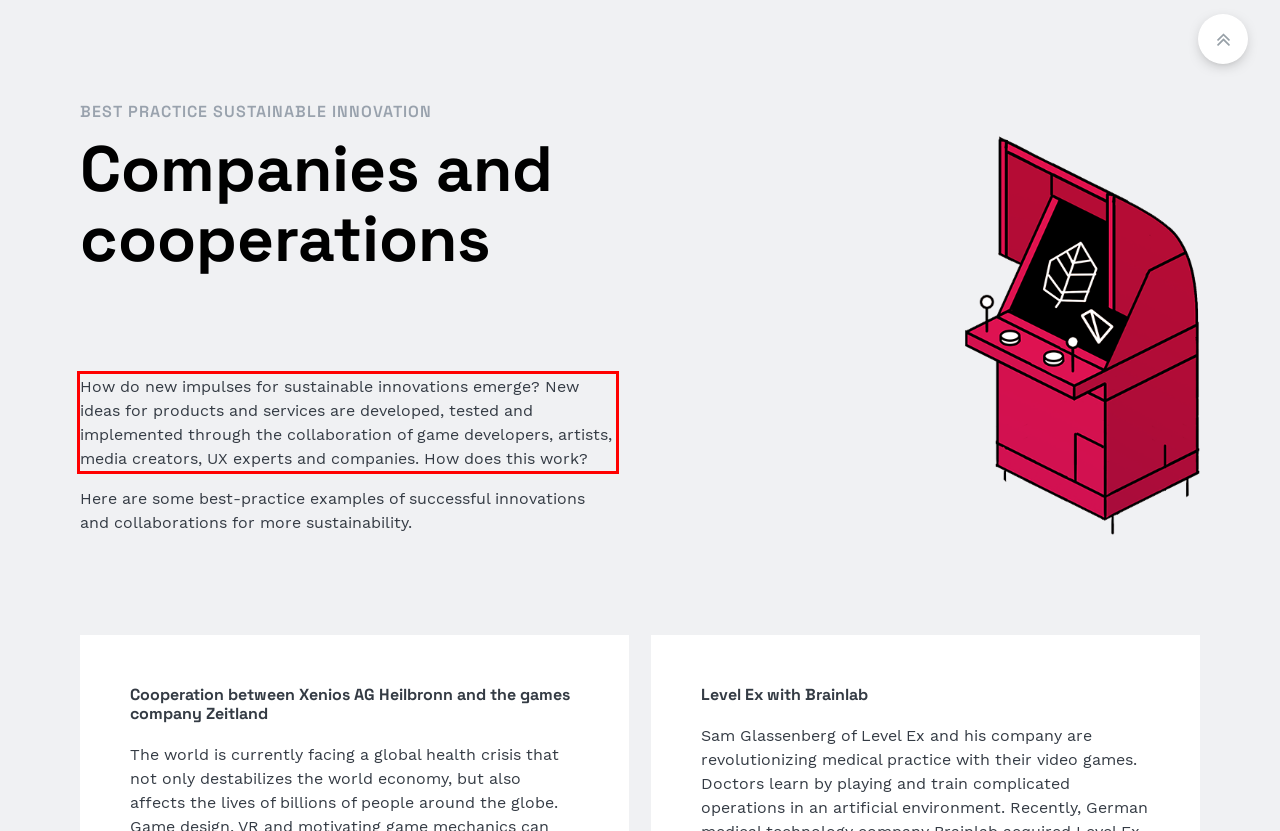Please identify and extract the text content from the UI element encased in a red bounding box on the provided webpage screenshot.

How do new impulses for sustainable innovations emerge? New ideas for products and services are developed, tested and implemented through the collaboration of game developers, artists, media creators, UX experts and companies. How does this work?